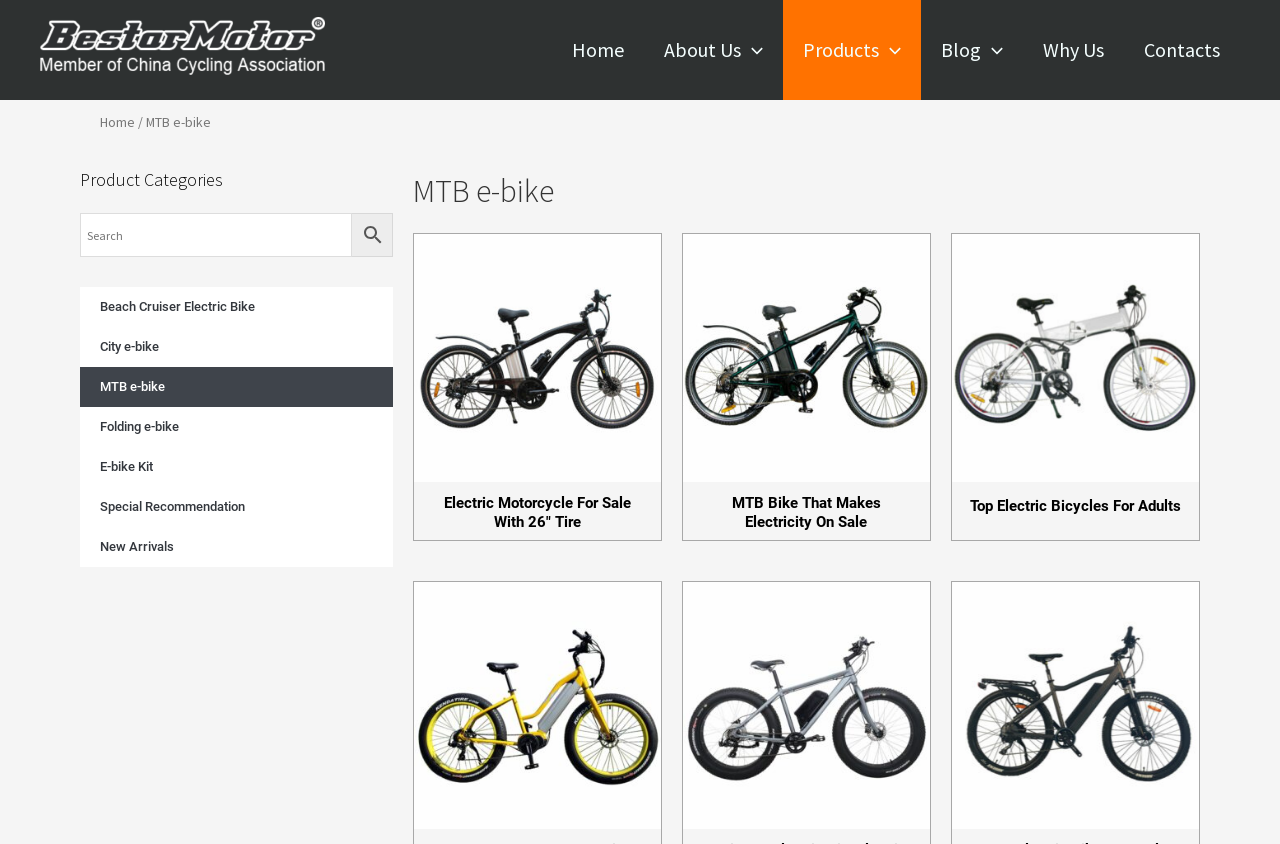Please pinpoint the bounding box coordinates for the region I should click to adhere to this instruction: "Search for products".

[0.062, 0.253, 0.307, 0.305]